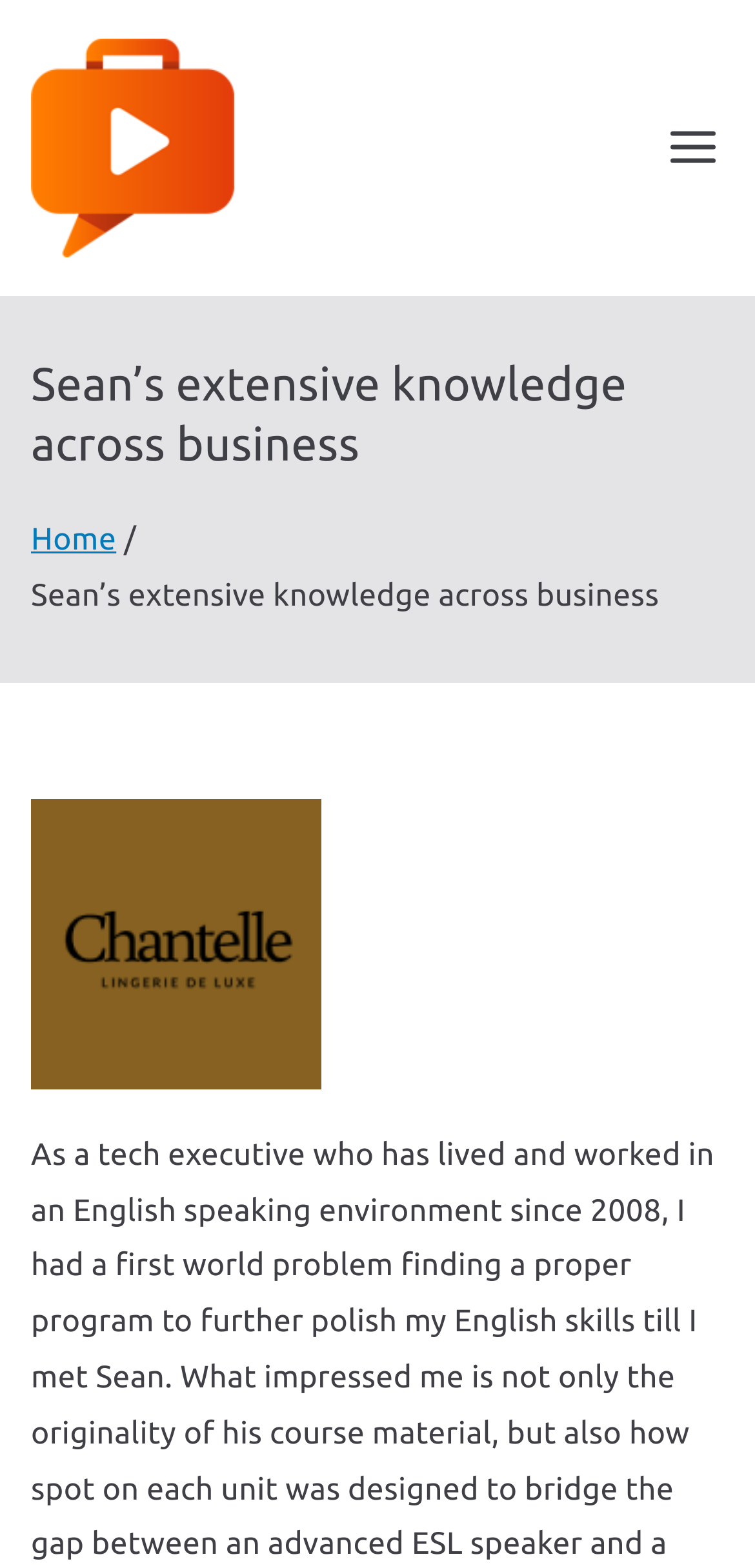Extract the heading text from the webpage.

Sean’s extensive knowledge across business